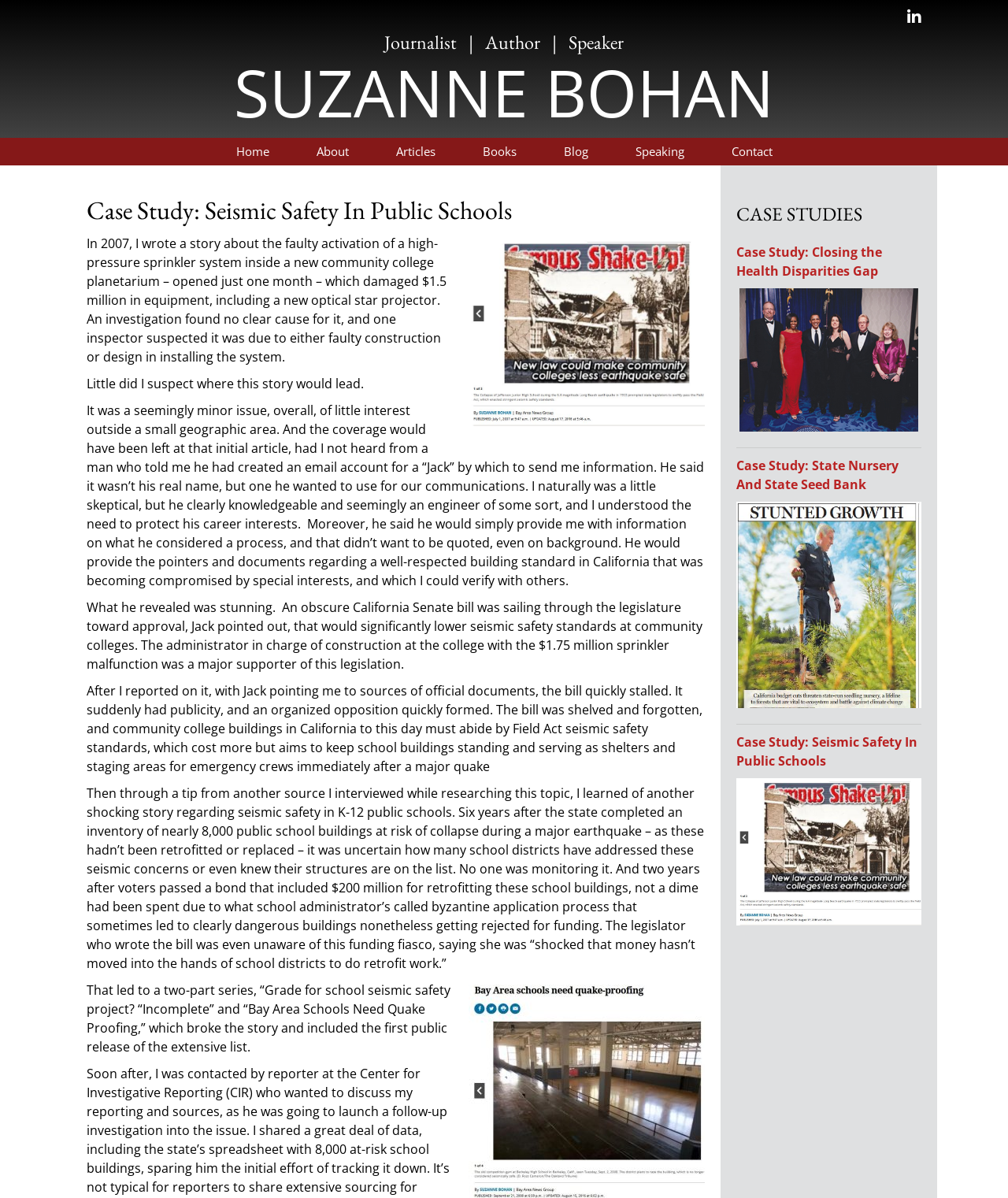Please specify the bounding box coordinates of the clickable region to carry out the following instruction: "Click the 'Contact' link". The coordinates should be four float numbers between 0 and 1, in the format [left, top, right, bottom].

[0.71, 0.116, 0.782, 0.138]